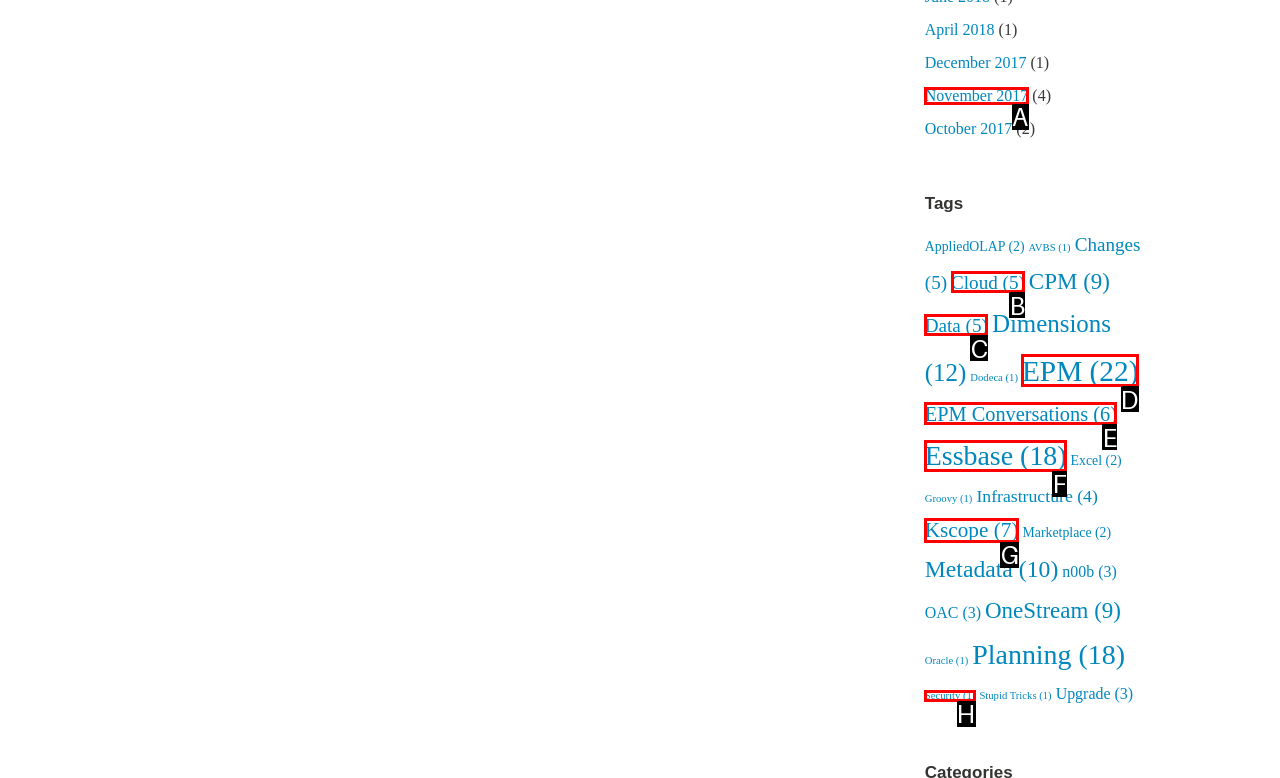Determine the appropriate lettered choice for the task: Read posts about Kscope. Reply with the correct letter.

G